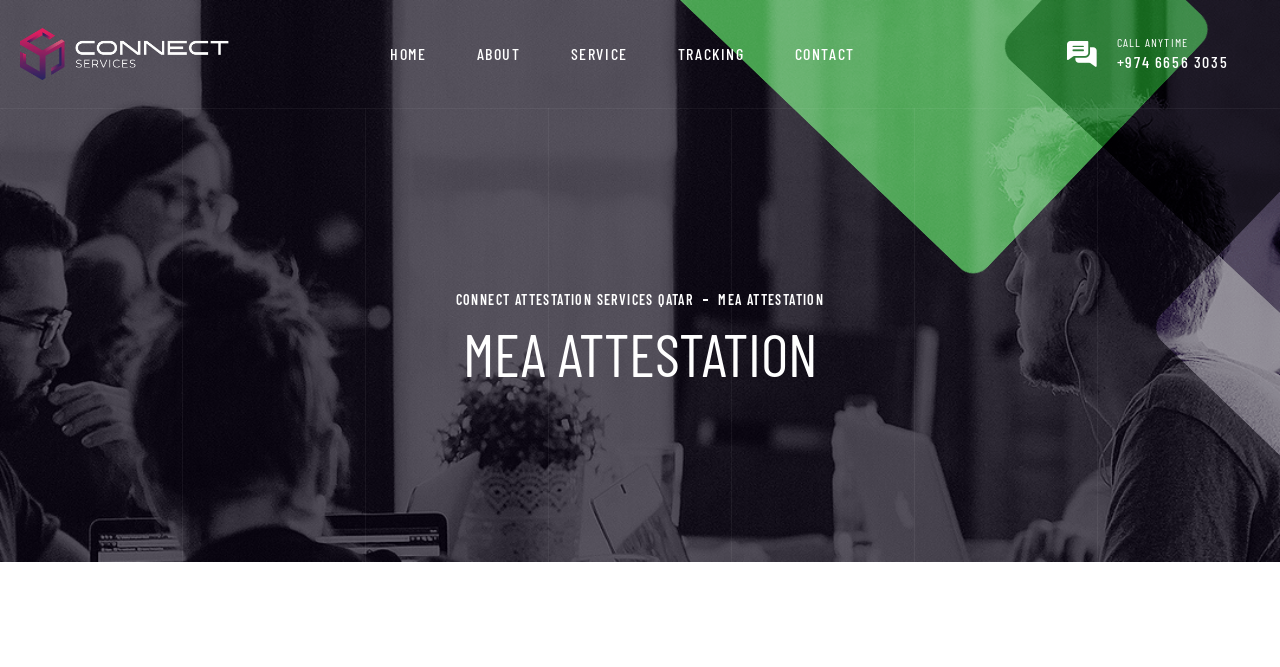How many links are there in the top navigation bar?
Look at the image and answer the question using a single word or phrase.

5